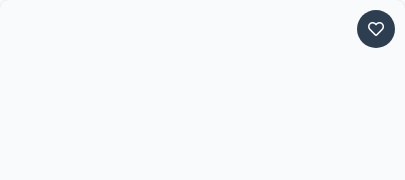Use a single word or phrase to answer the question:
What technology does WatermarkRemover.io utilize?

AI technology